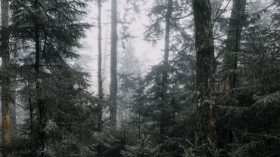What is the atmosphere of the forest scene?
Answer briefly with a single word or phrase based on the image.

Ethereal